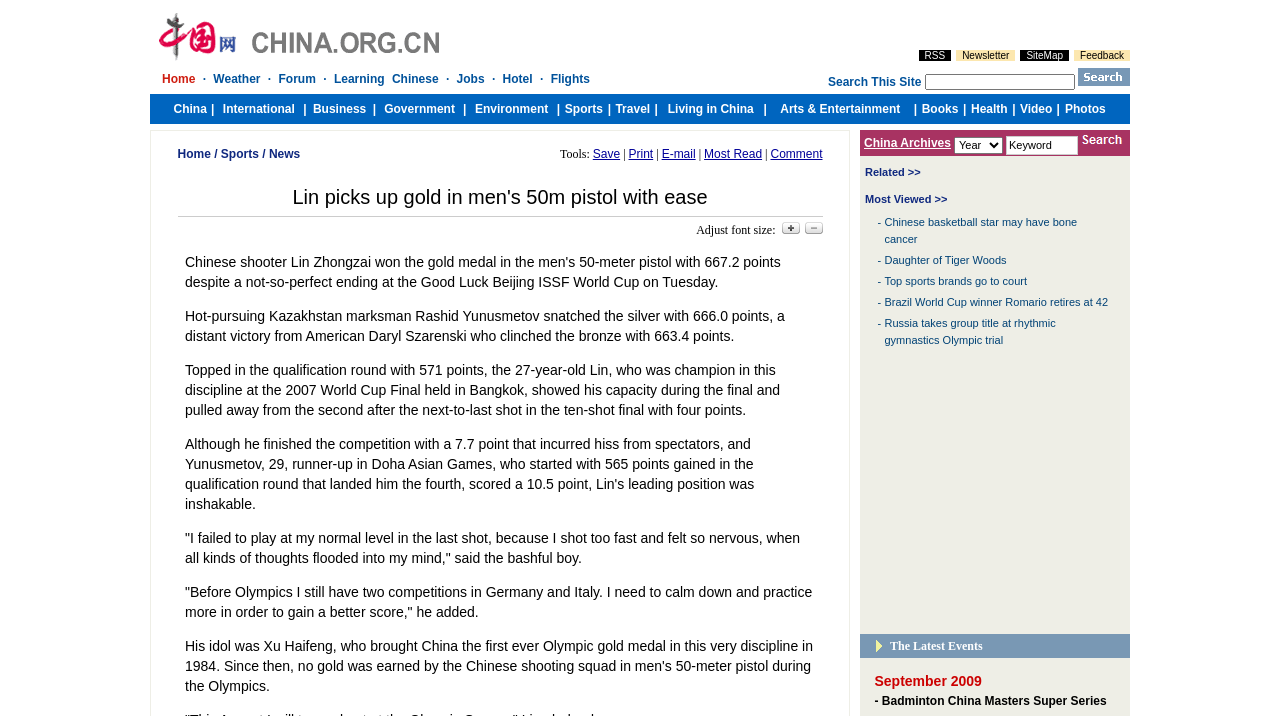Identify the bounding box coordinates of the section that should be clicked to achieve the task described: "Click on Home".

[0.139, 0.205, 0.165, 0.225]